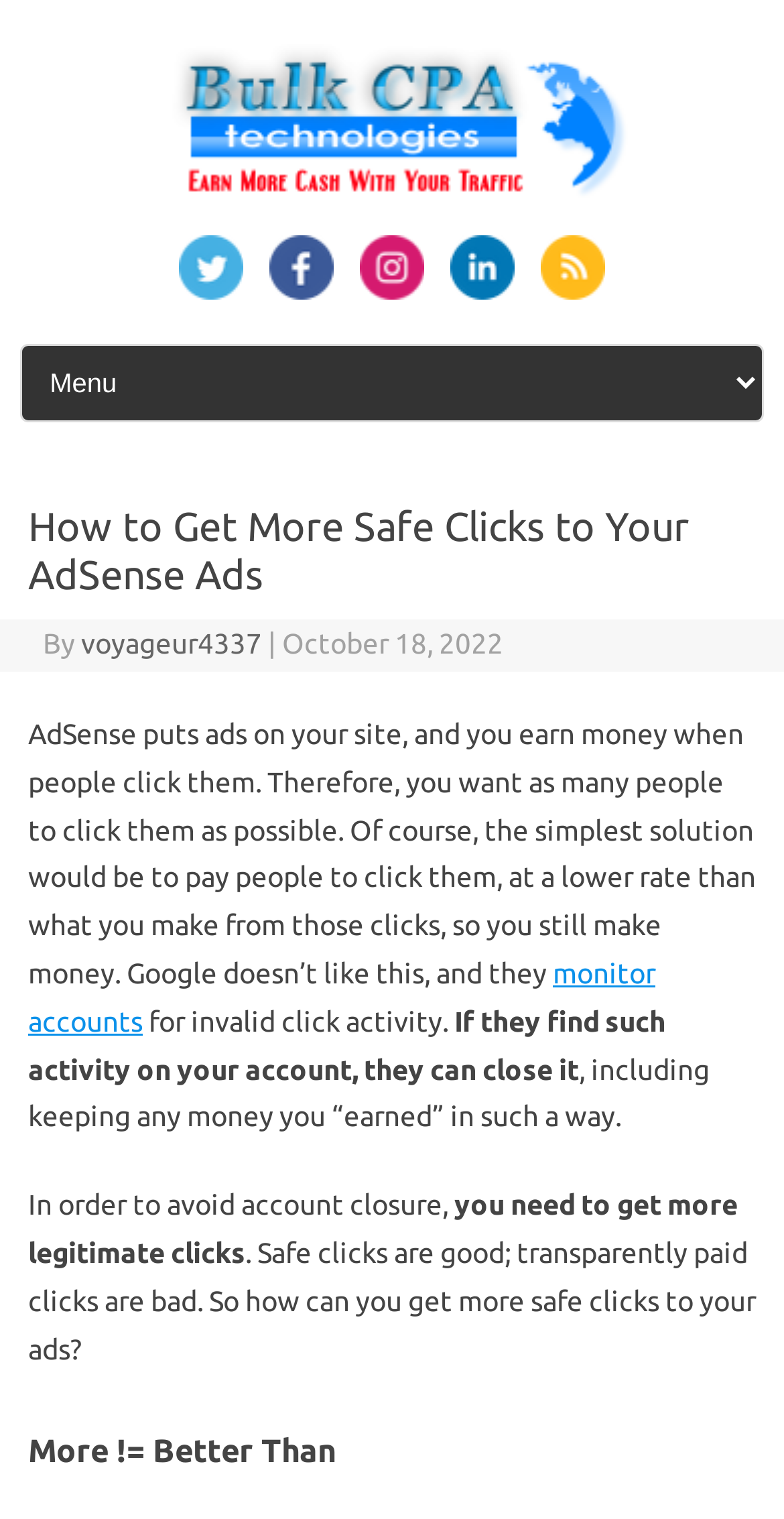Carefully examine the image and provide an in-depth answer to the question: Why does Google monitor accounts?

The webpage states that Google monitors accounts for invalid click activity, which means they are checking for fraudulent or artificial clicks on ads. This is likely to prevent abuse of the AdSense system.